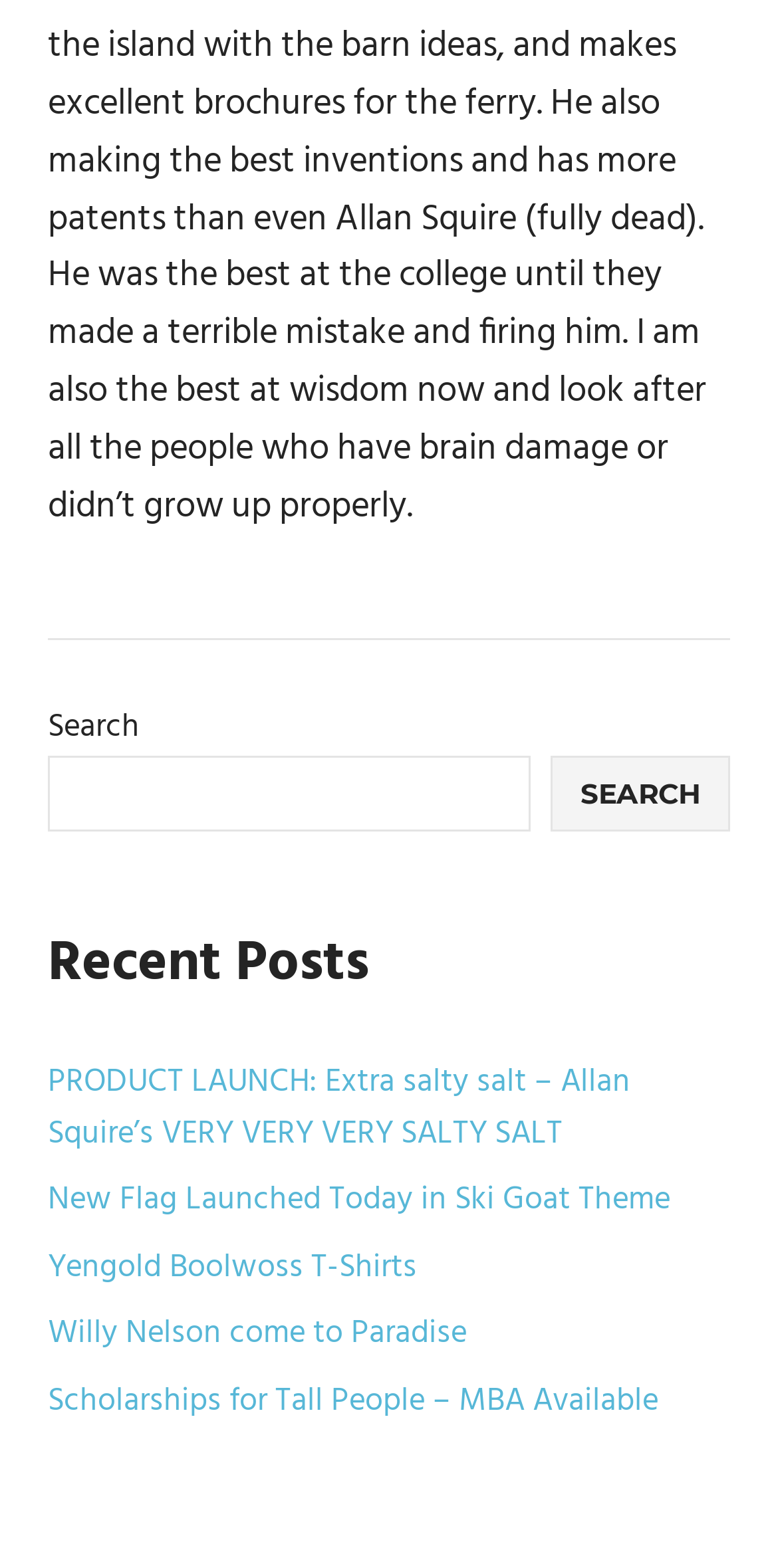Give a one-word or short phrase answer to the question: 
What is the theme of the second link?

Ski Goat